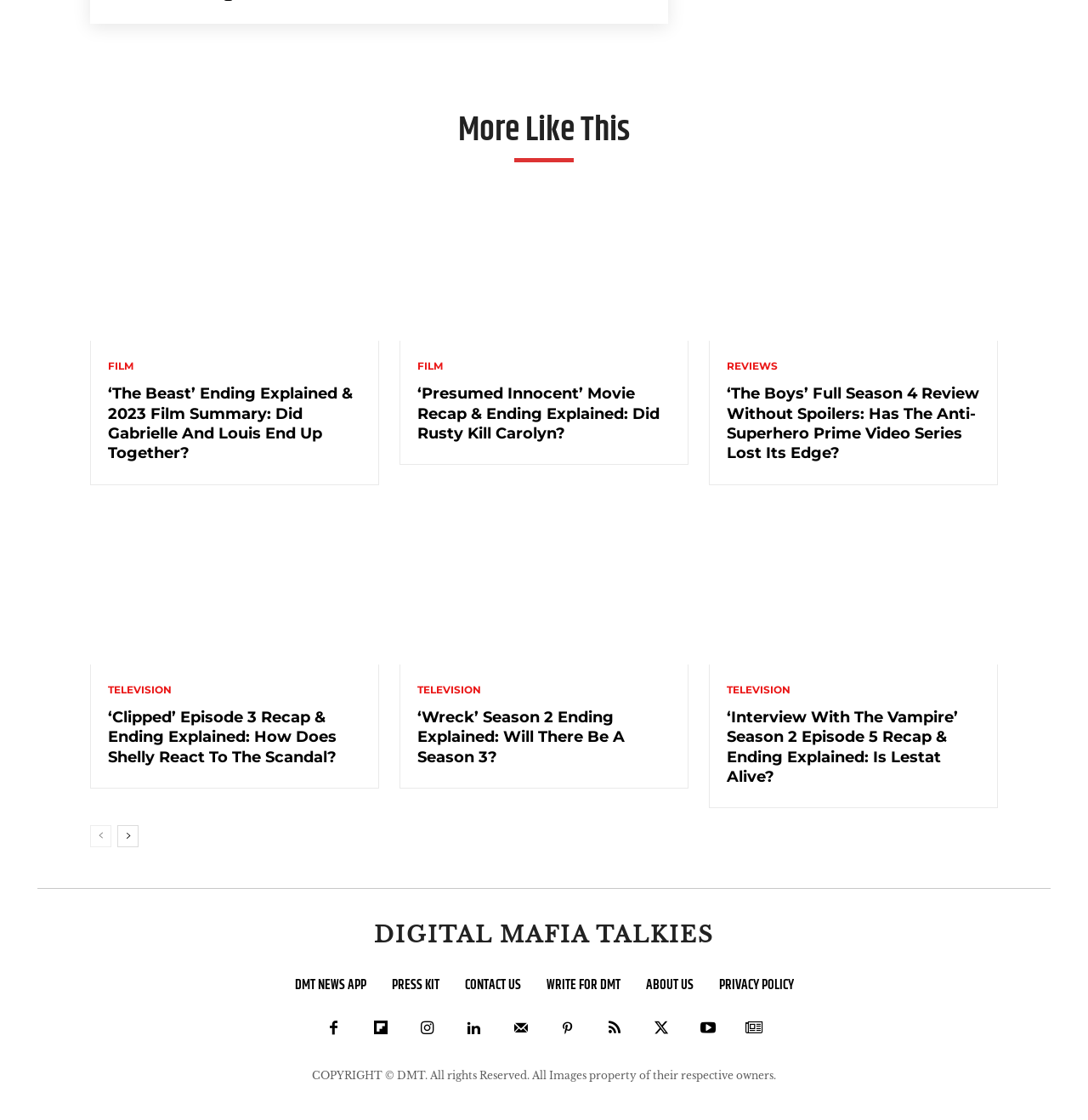Can you find the bounding box coordinates for the element to click on to achieve the instruction: "Read 'The Beast' Ending Explained & 2023 Film Summary"?

[0.083, 0.163, 0.348, 0.304]